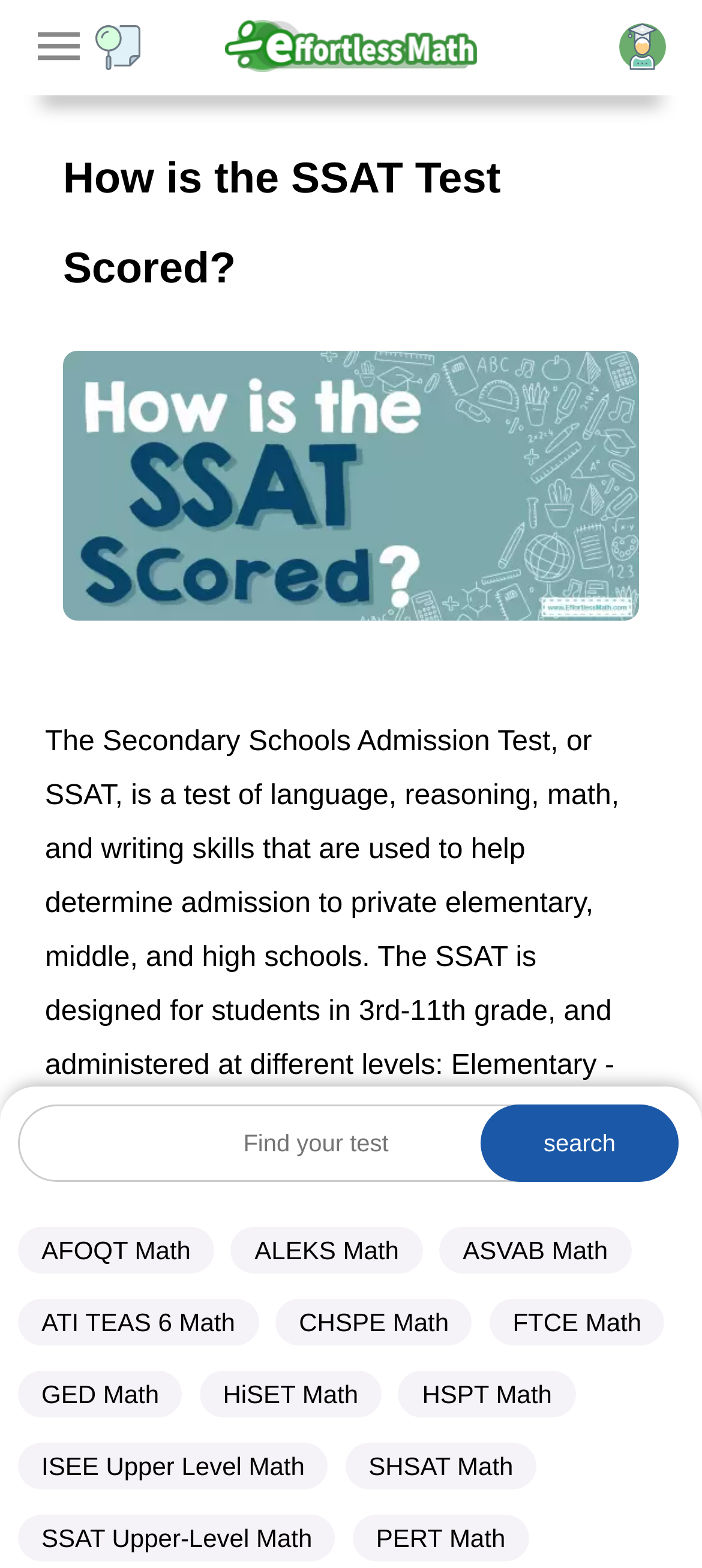Generate a thorough caption detailing the webpage content.

The webpage is about the Secondary Schools Admission Test (SSAT) and its scoring system. At the top, there is a link to "Effortless Math" and a heading that reads "How is the SSAT Test Scored?" Below the heading, there is an image with the same title. 

The main content of the page is a paragraph of text that explains the purpose and structure of the SSAT test, including the different levels it is administered at (Elementary, Middle, and Upper) and the grades it is designed for (3rd-11th). 

Below the paragraph, there is a list of links to related resources, including SSAT Upper Level Math Formulas, Worksheets, and a course. Each list item is marked with a bullet point. 

On the right side of the page, there is a search bar with a text box and a search button. Below the search bar, there are several links to other math-related resources, including AFOQT Math, ALEKS Math, ASVAB Math, and more. These links are arranged in a horizontal row, with multiple rows of links.